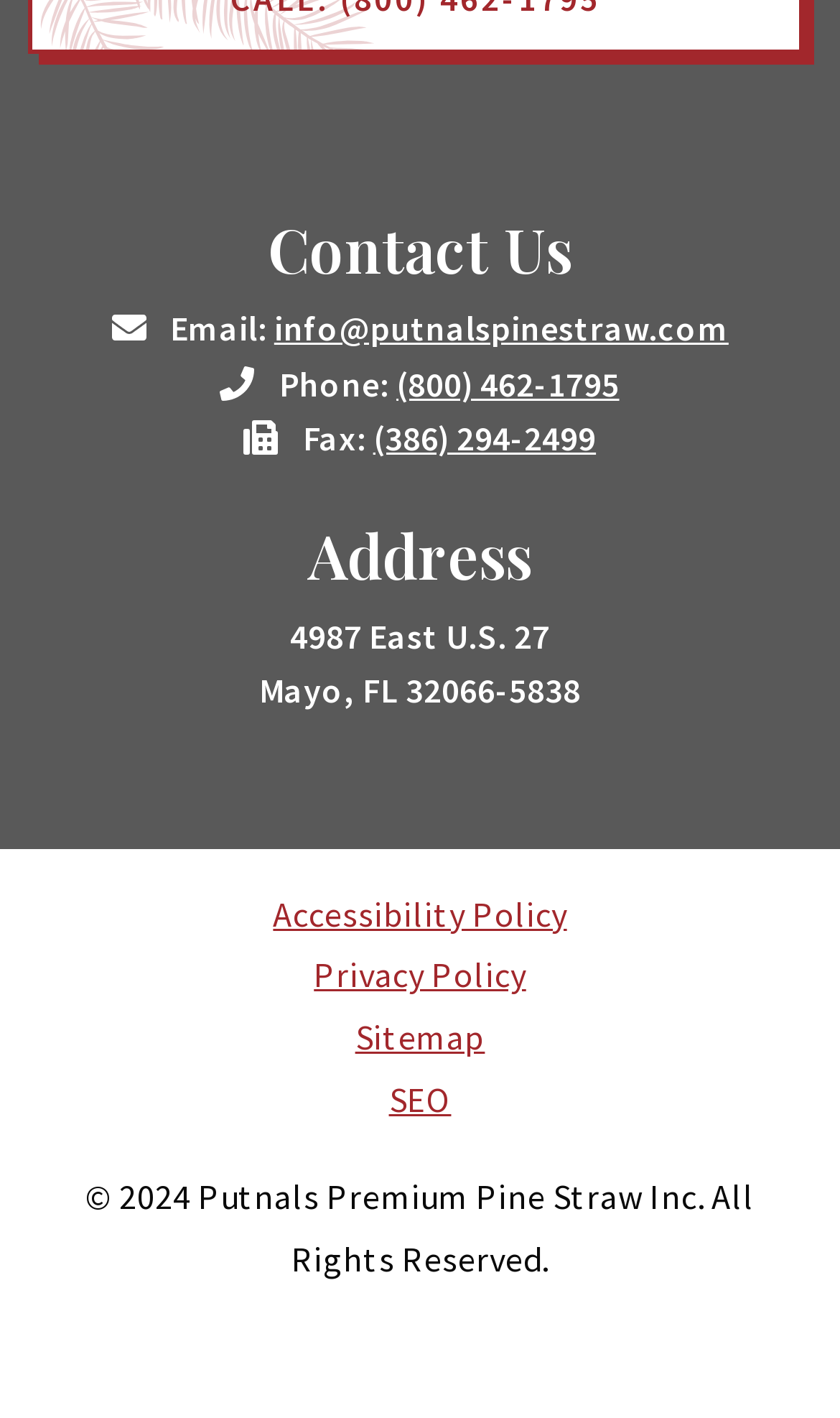From the image, can you give a detailed response to the question below:
What is the phone number to call?

In the 'Contact Us' section, I found the 'Phone:' label followed by a link with the phone number '(800) 462-1795'.